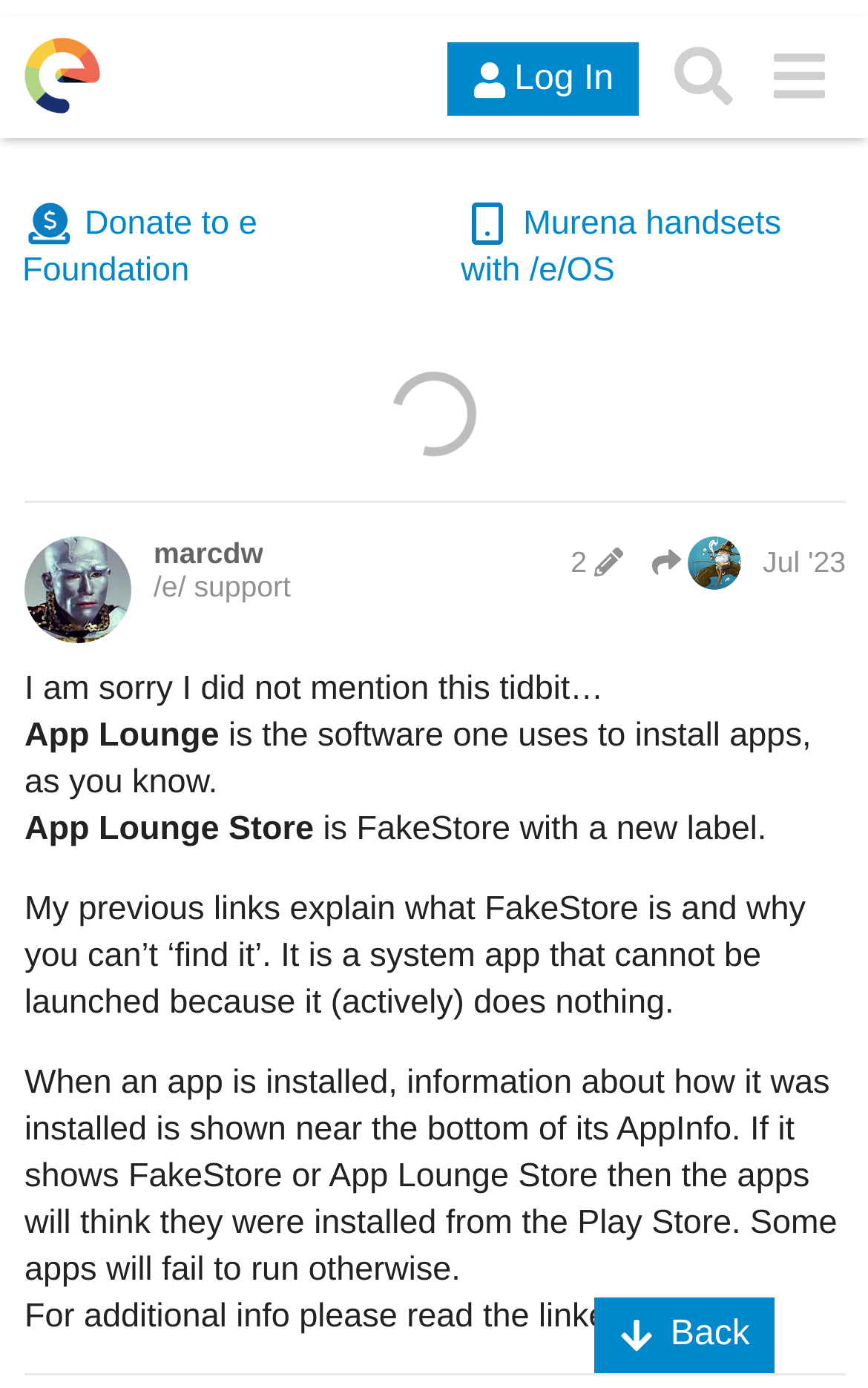Determine the main headline from the webpage and extract its text.

Google Account required for purchase?